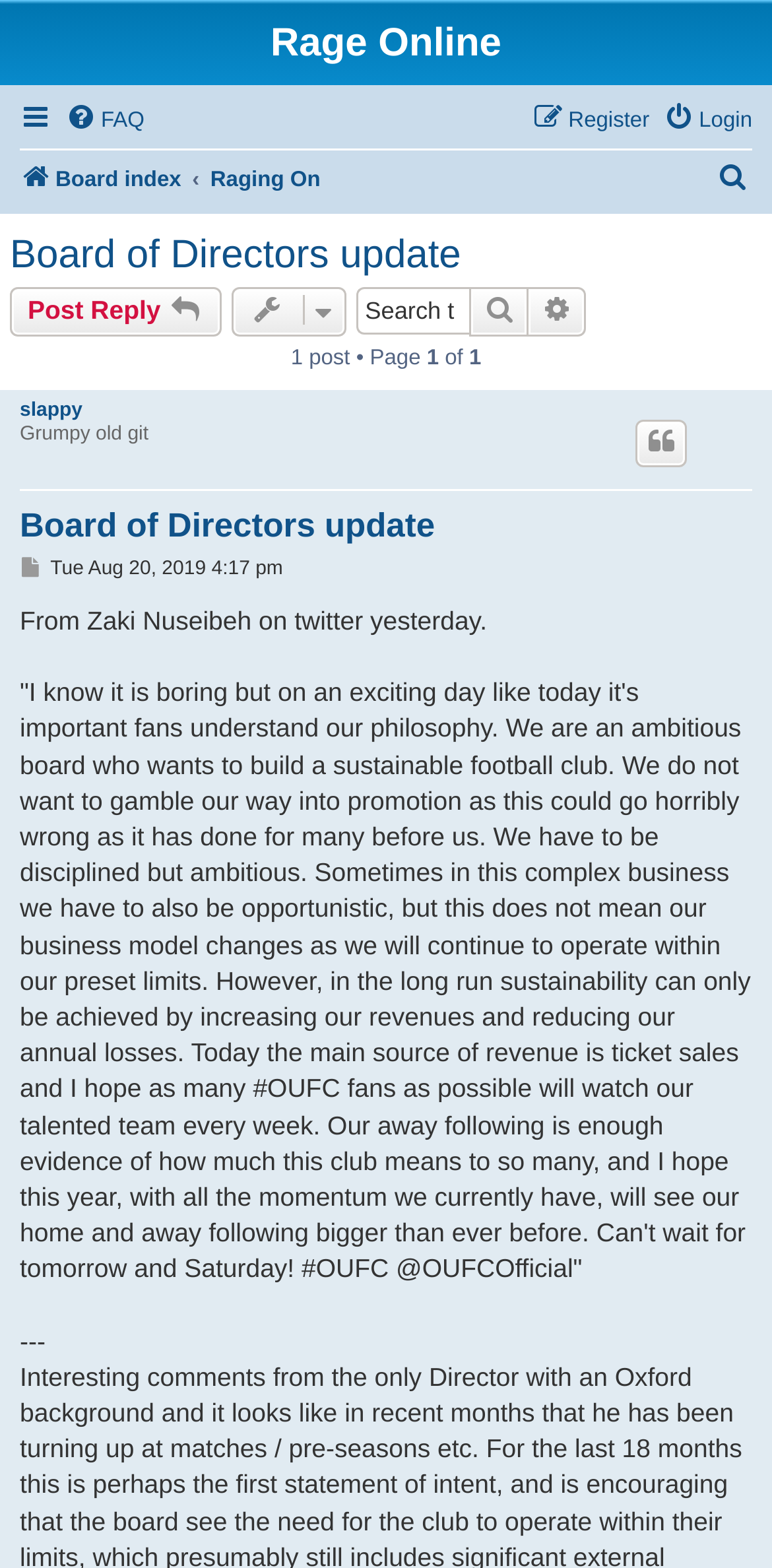Locate the bounding box coordinates of the clickable element to fulfill the following instruction: "click the logo". Provide the coordinates as four float numbers between 0 and 1 in the format [left, top, right, bottom].

None